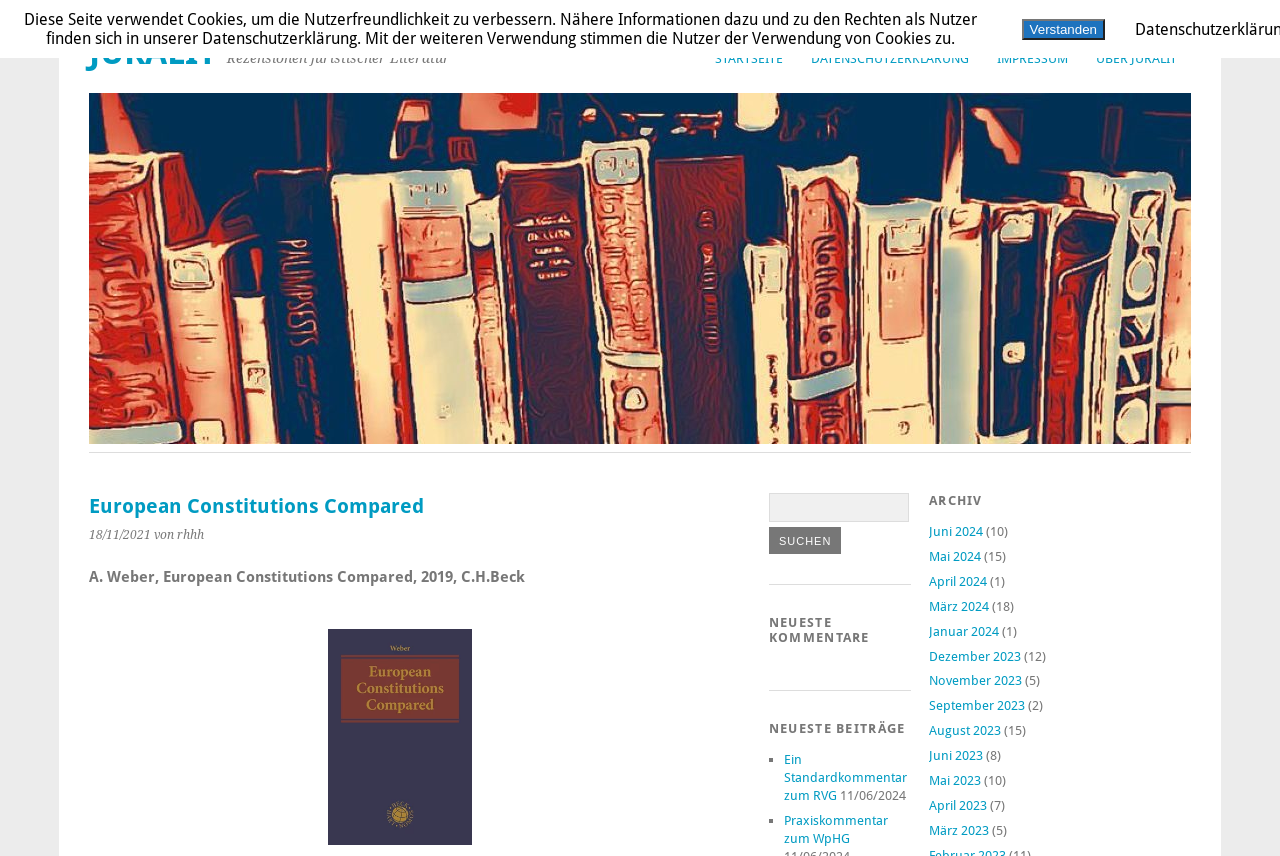What is the publication date of the book?
Please look at the screenshot and answer using one word or phrase.

2019